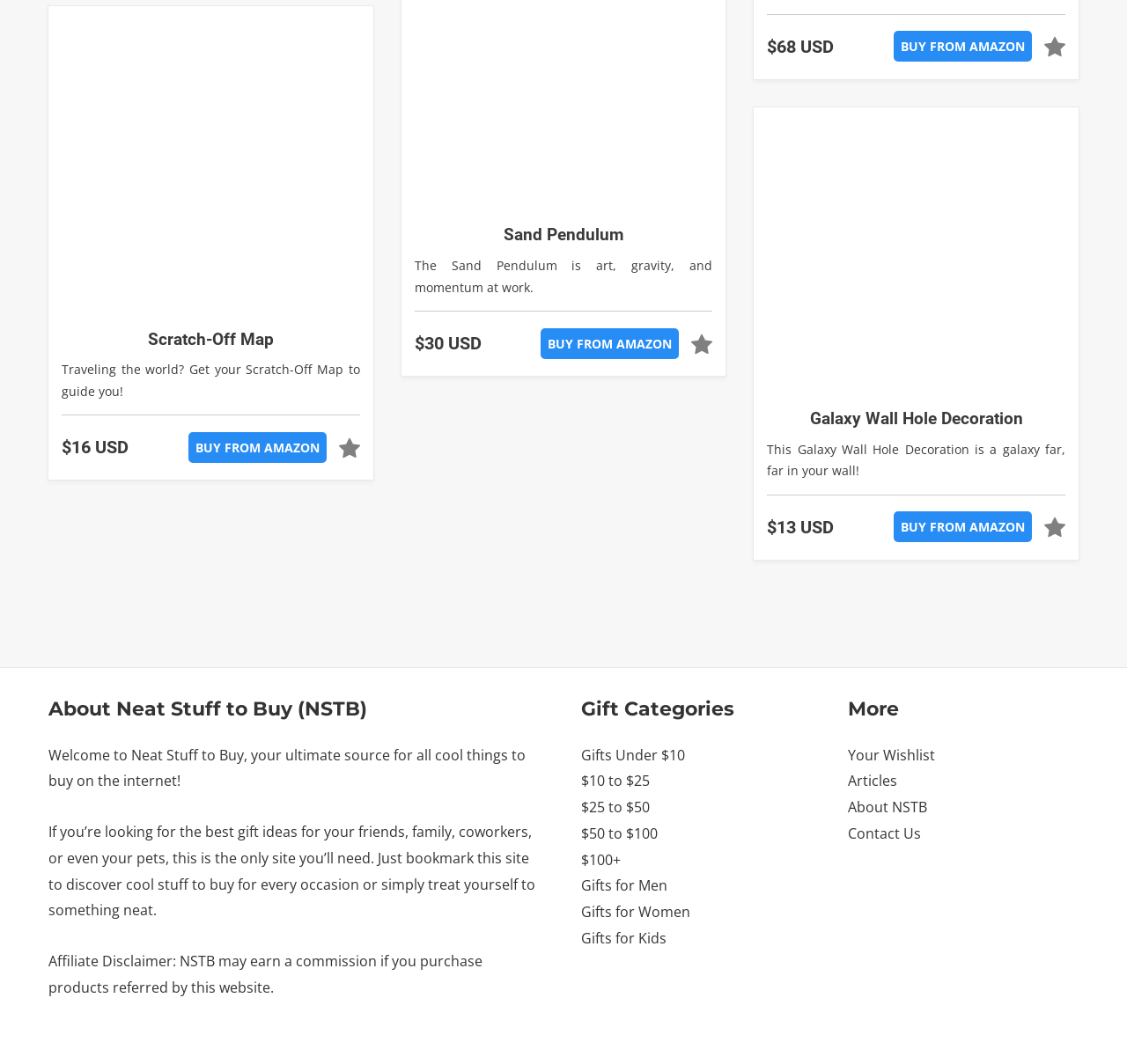Identify the bounding box coordinates of the element that should be clicked to fulfill this task: "Follow on Facebook". The coordinates should be provided as four float numbers between 0 and 1, i.e., [left, top, right, bottom].

[0.043, 0.977, 0.168, 0.995]